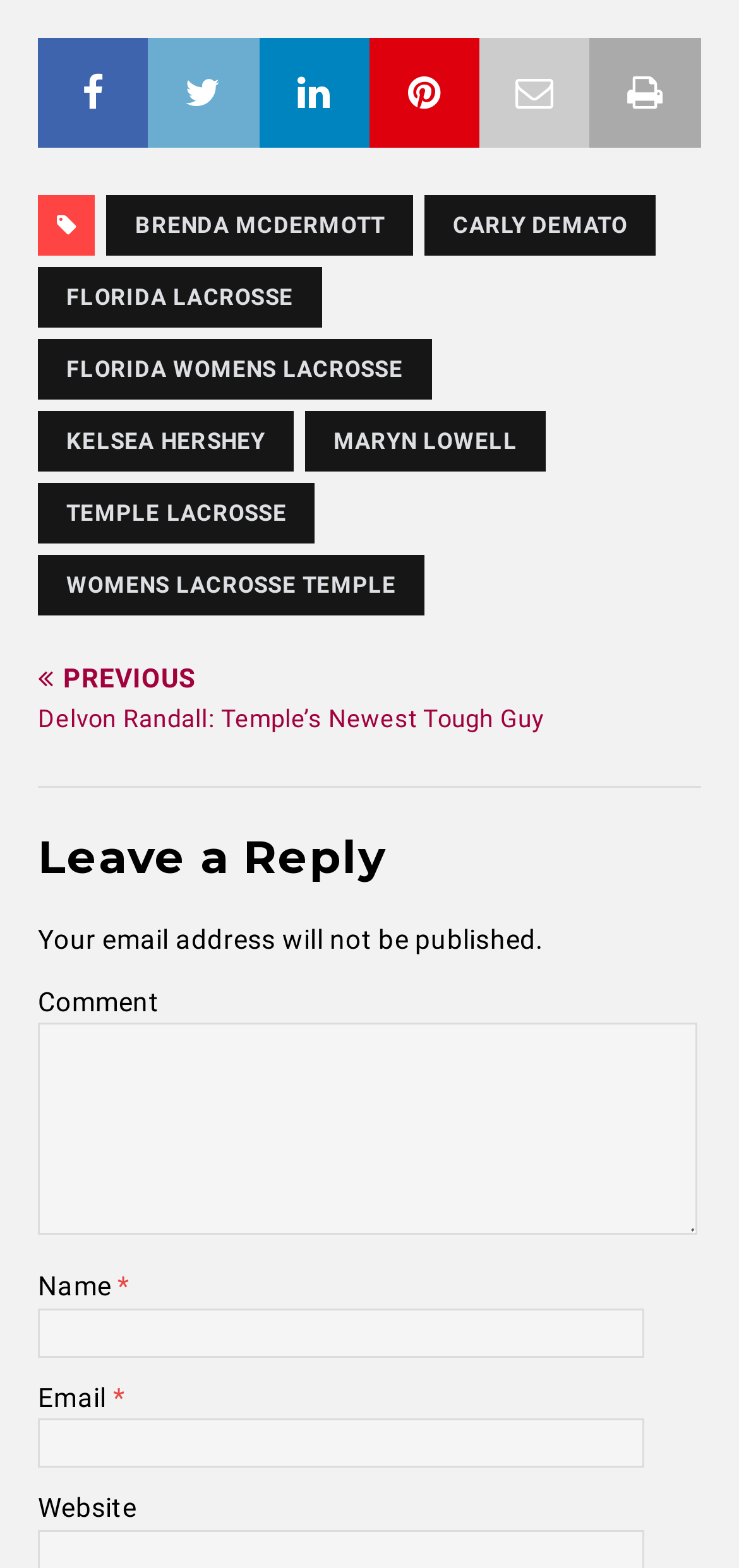How many required fields are there in the comment form?
Look at the image and respond with a one-word or short-phrase answer.

Three